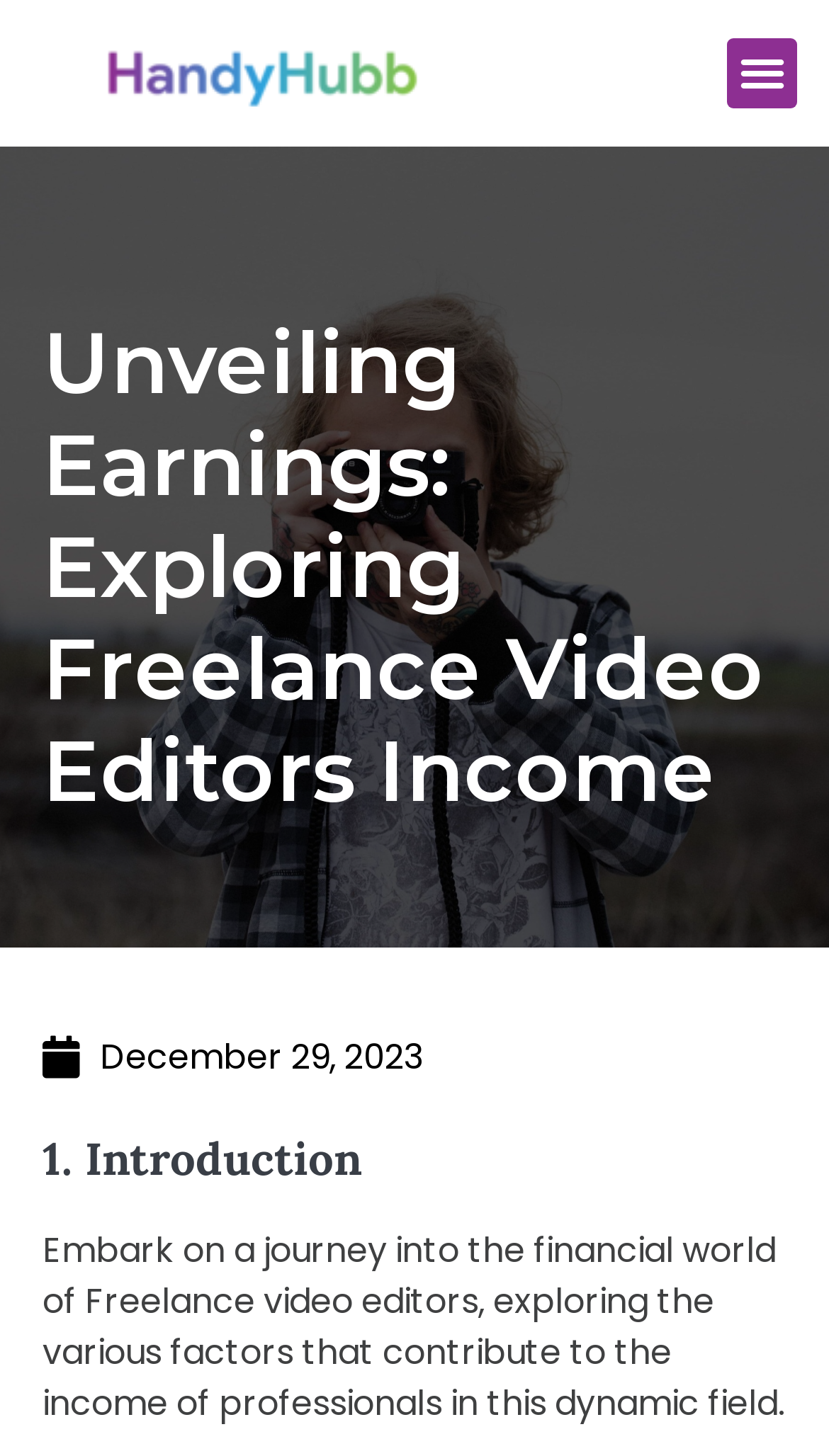Given the element description: "Menu", predict the bounding box coordinates of the UI element it refers to, using four float numbers between 0 and 1, i.e., [left, top, right, bottom].

[0.878, 0.026, 0.962, 0.074]